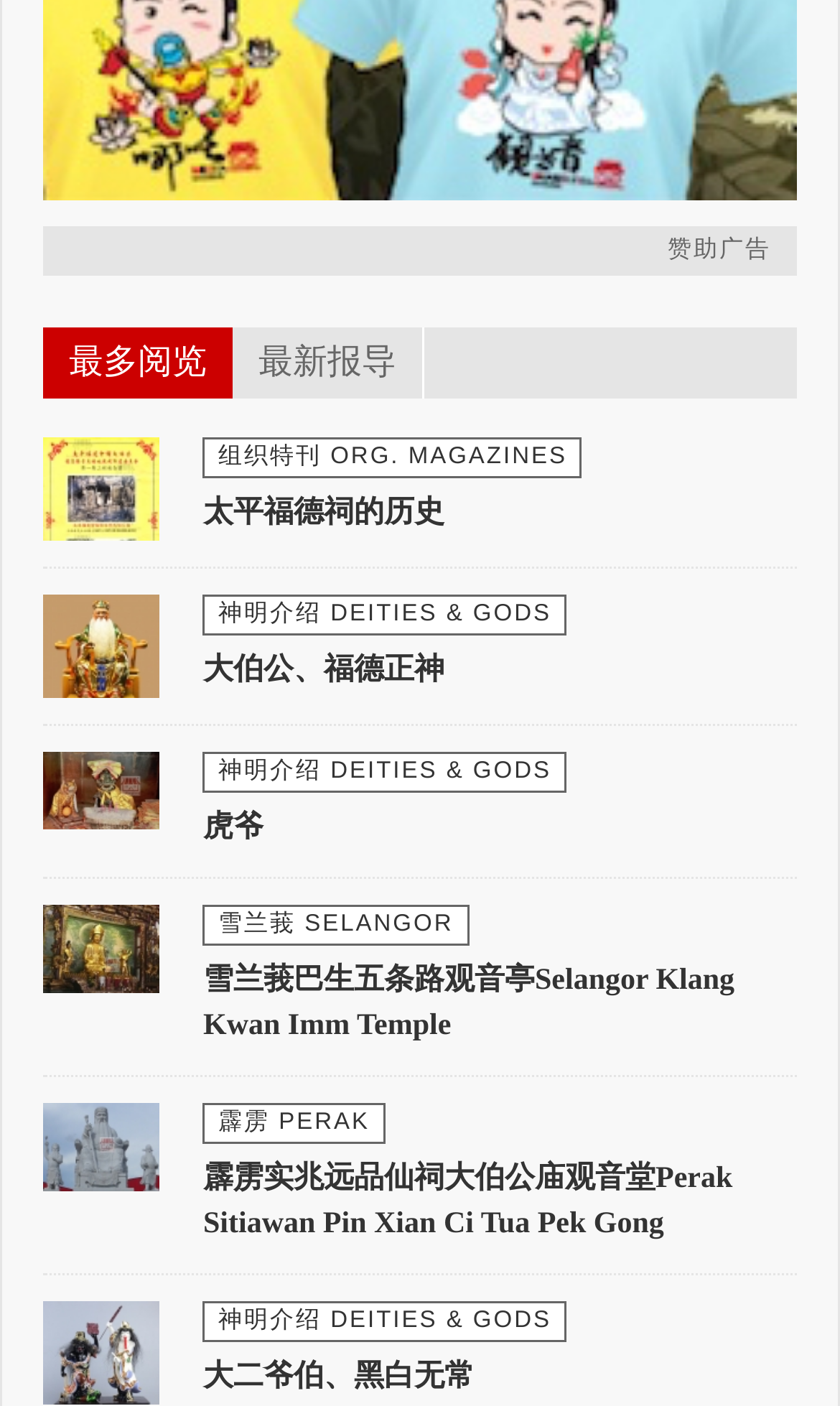Please identify the bounding box coordinates for the region that you need to click to follow this instruction: "View the information about 大二爷伯、黑白无常".

[0.242, 0.964, 0.887, 0.996]